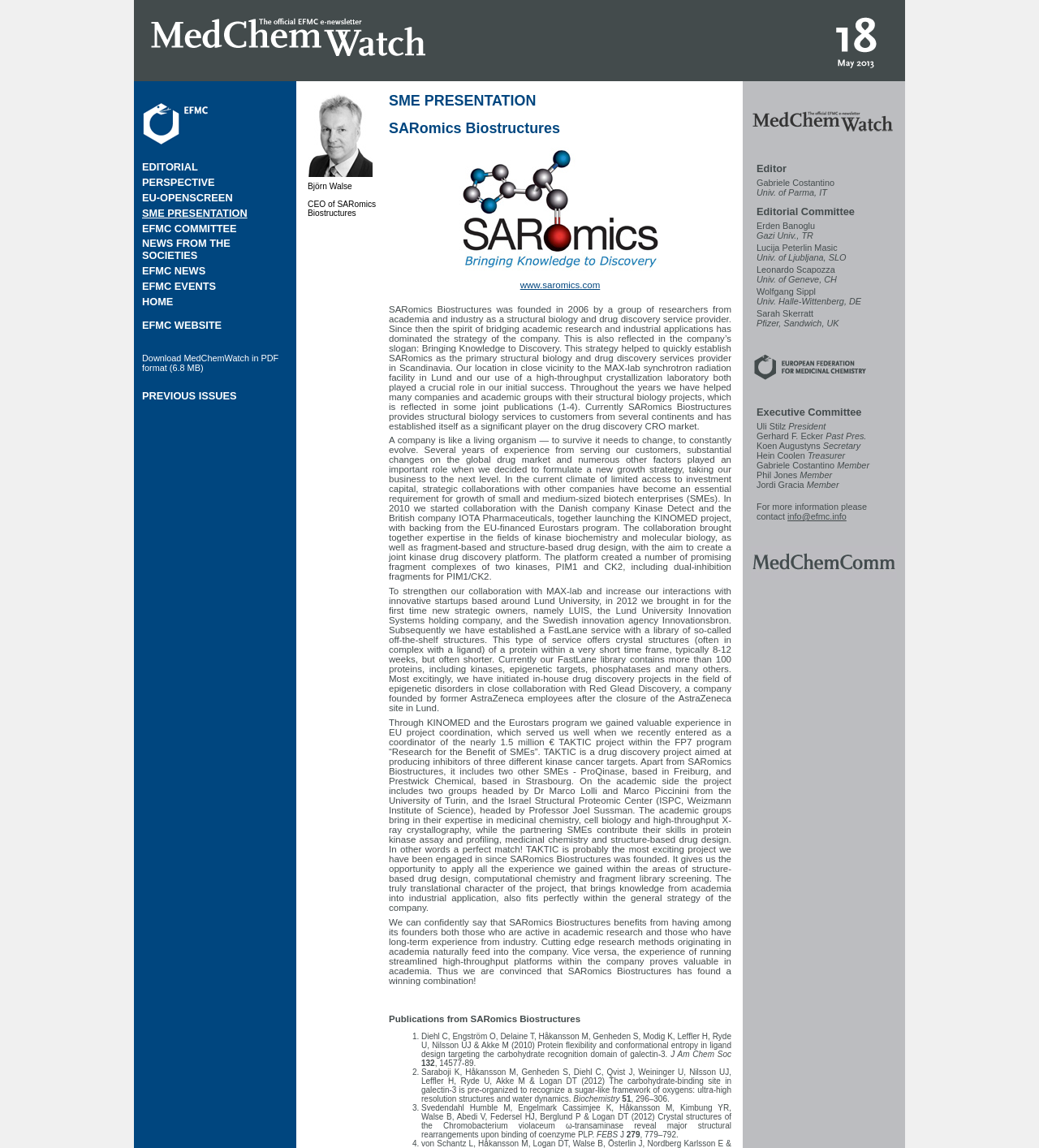Predict the bounding box of the UI element based on the description: "Perspective". The coordinates should be four float numbers between 0 and 1, formatted as [left, top, right, bottom].

[0.137, 0.154, 0.207, 0.164]